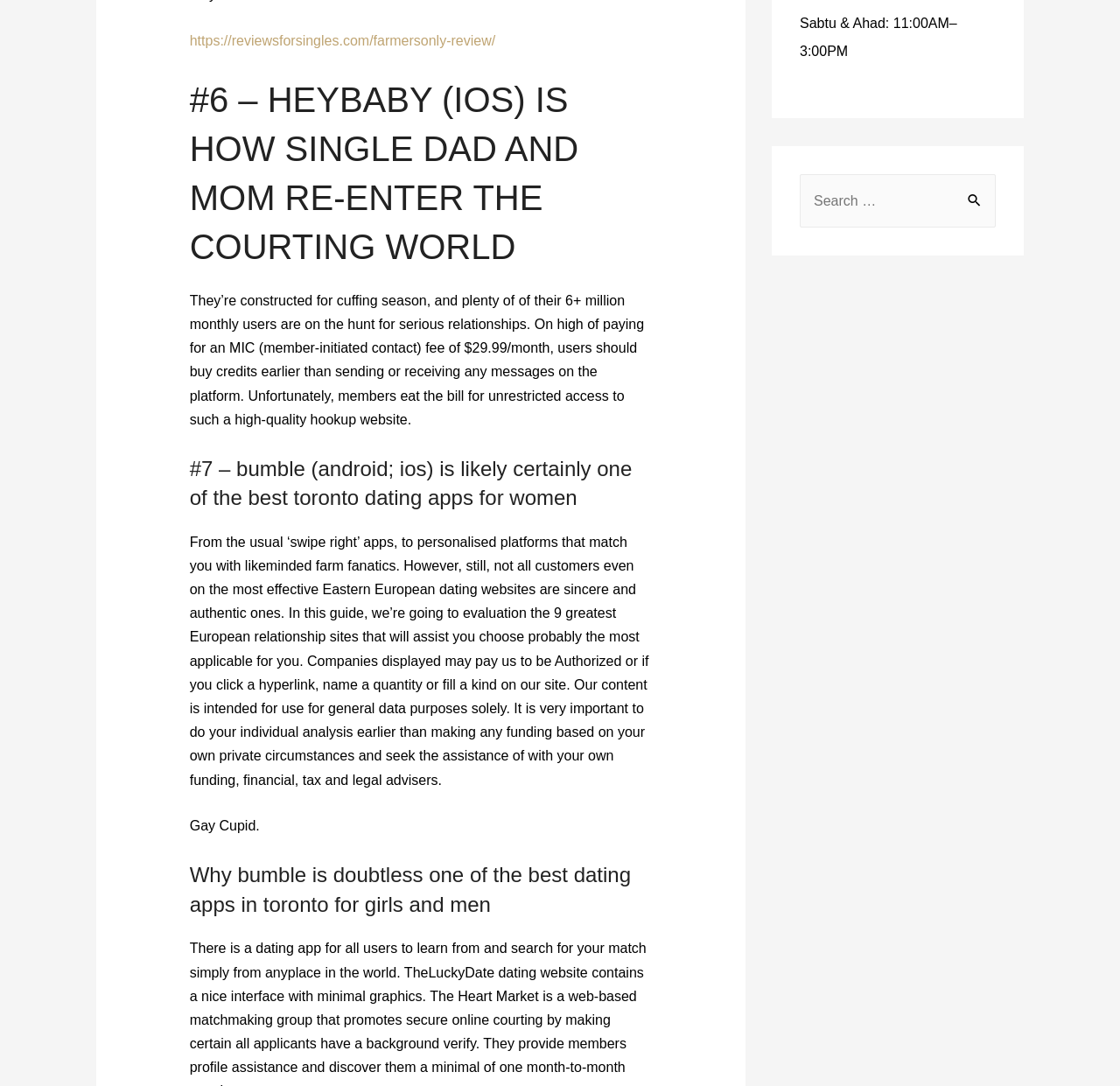Identify the bounding box for the element characterized by the following description: "parent_node: Search for: value="Search"".

[0.854, 0.16, 0.889, 0.194]